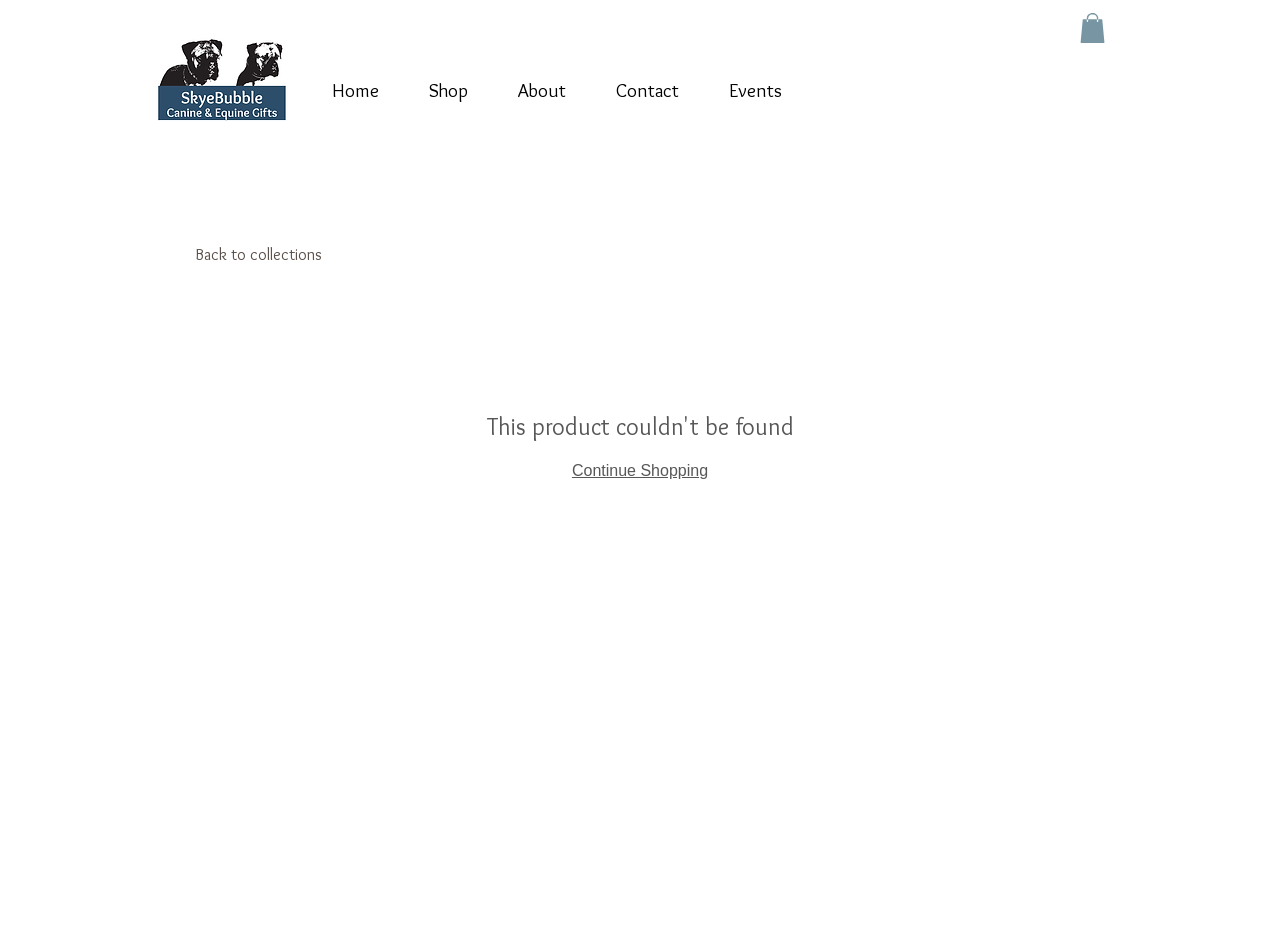Refer to the element description Back to collections and identify the corresponding bounding box in the screenshot. Format the coordinates as (top-left x, top-left y, bottom-right x, bottom-right y) with values in the range of 0 to 1.

[0.148, 0.248, 0.266, 0.29]